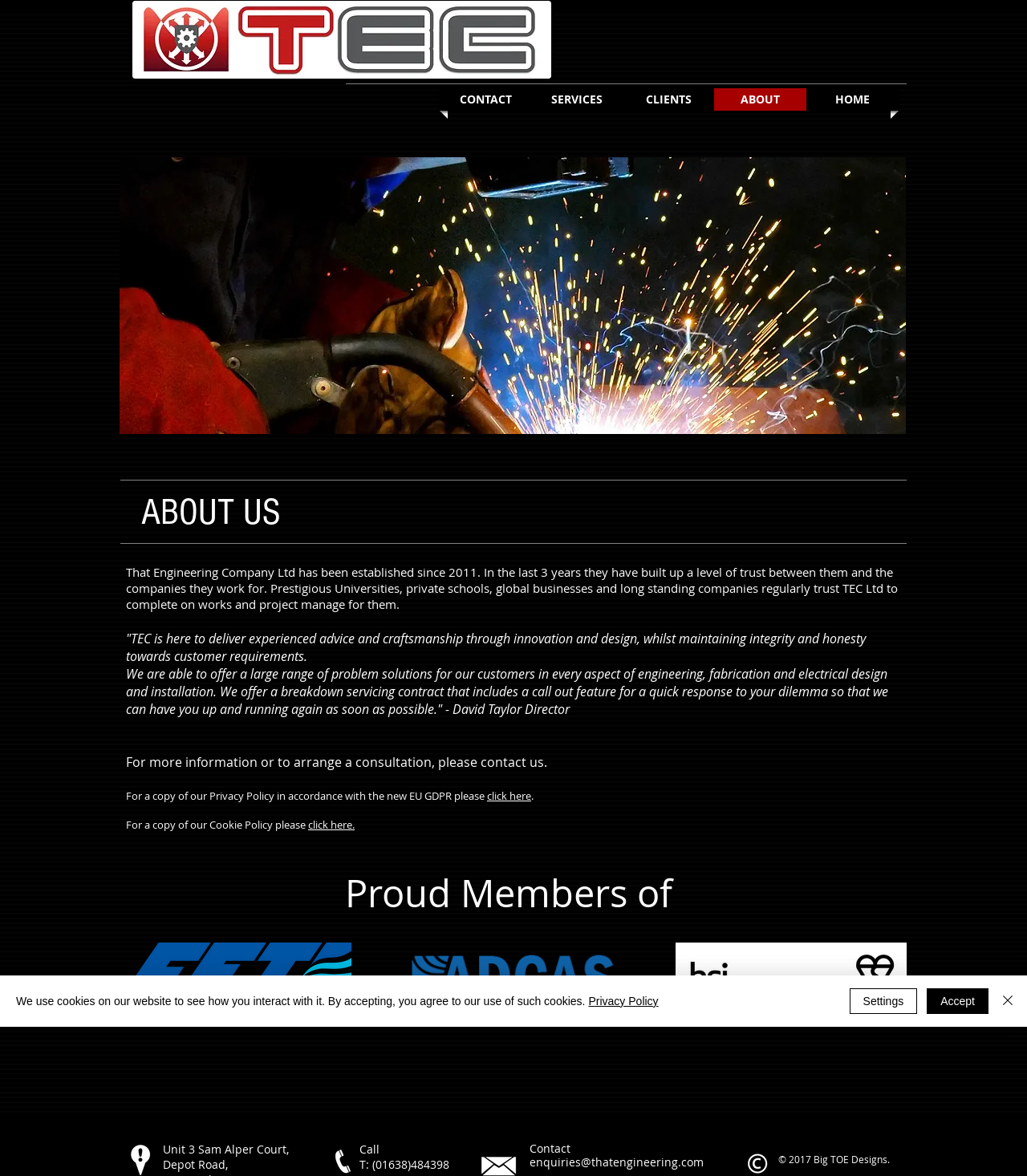Provide a short, one-word or phrase answer to the question below:
What is the purpose of the 'Accept' button?

To agree to the use of cookies